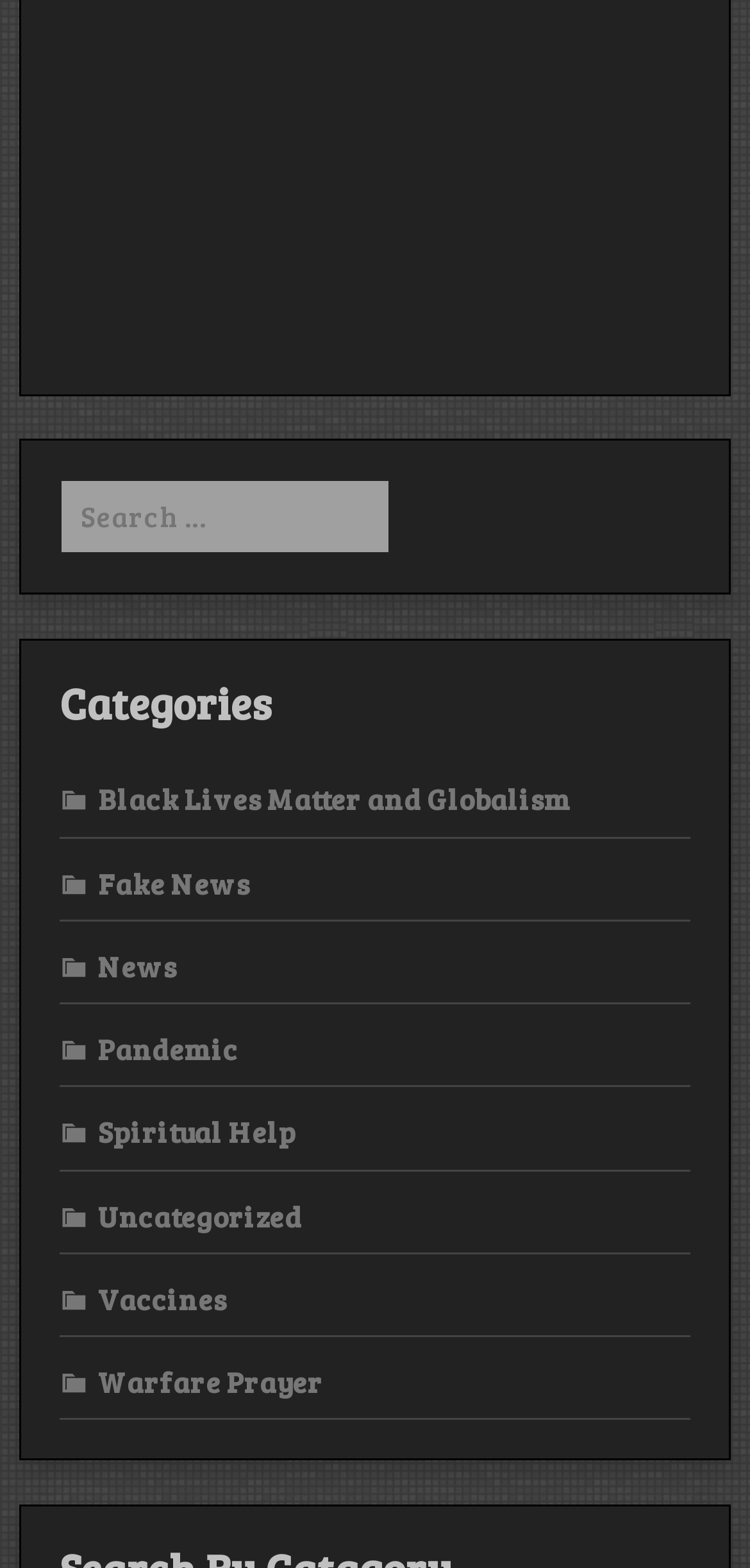Locate the bounding box coordinates of the item that should be clicked to fulfill the instruction: "go to Black Lives Matter and Globalism".

[0.079, 0.497, 0.762, 0.522]